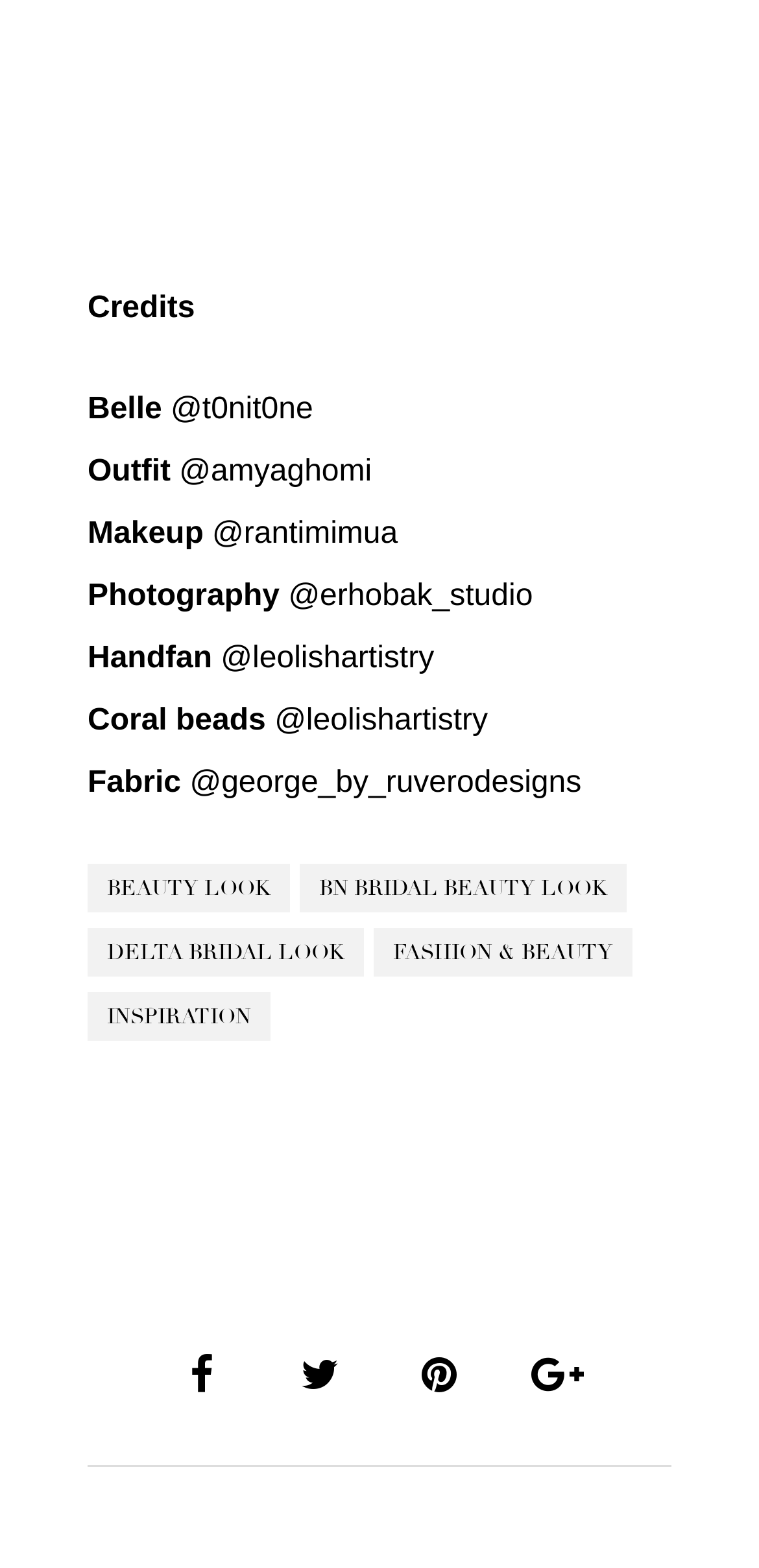Please indicate the bounding box coordinates of the element's region to be clicked to achieve the instruction: "Check out the BEAUTY LOOK". Provide the coordinates as four float numbers between 0 and 1, i.e., [left, top, right, bottom].

[0.115, 0.551, 0.382, 0.582]